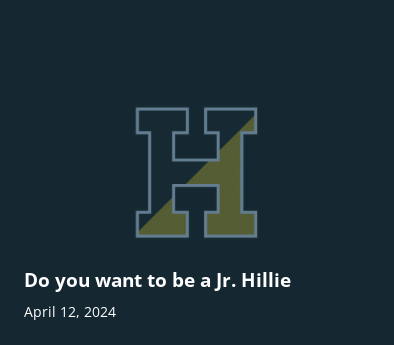What is the purpose of the Jr. Hillie program?
Please provide a single word or phrase as your answer based on the image.

Engaging young individuals